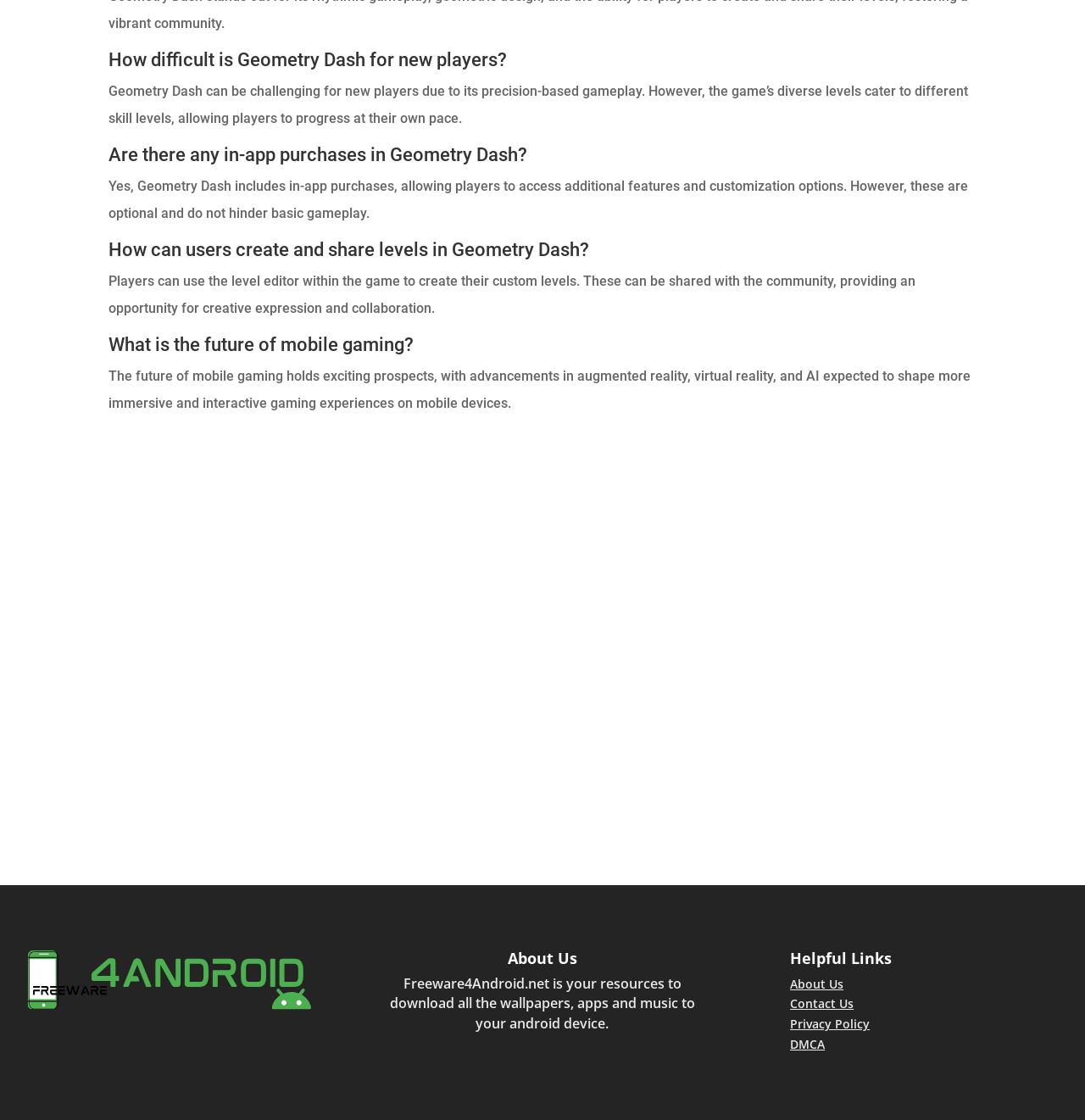Based on what you see in the screenshot, provide a thorough answer to this question: What is expected to shape the future of mobile gaming?

According to the webpage, the future of mobile gaming is expected to be shaped by advancements in augmented reality, virtual reality, and artificial intelligence, which will lead to more immersive and interactive gaming experiences on mobile devices.